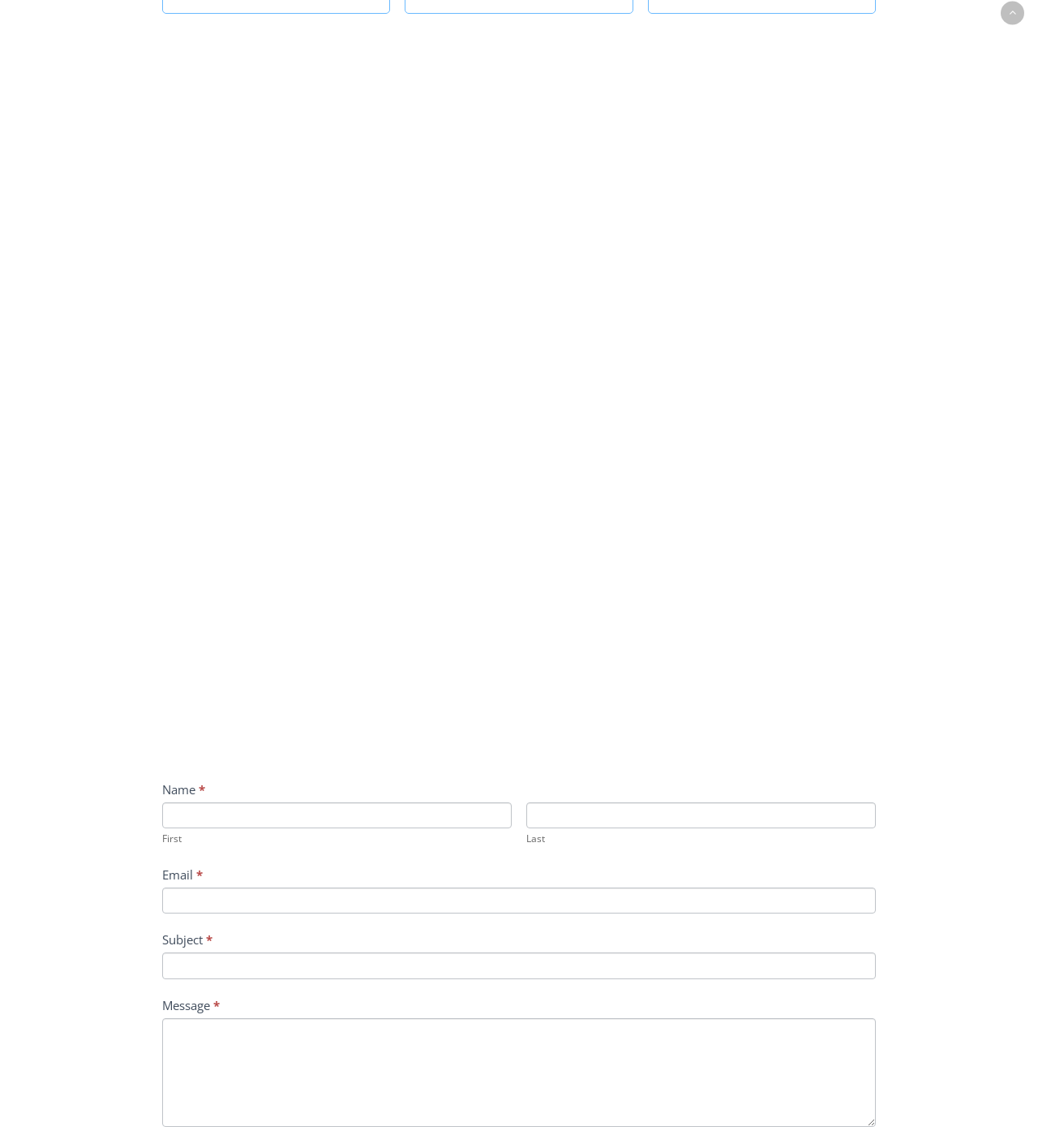Answer the question briefly using a single word or phrase: 
What is Amelia's experience in the EdTech space?

Over 20 years